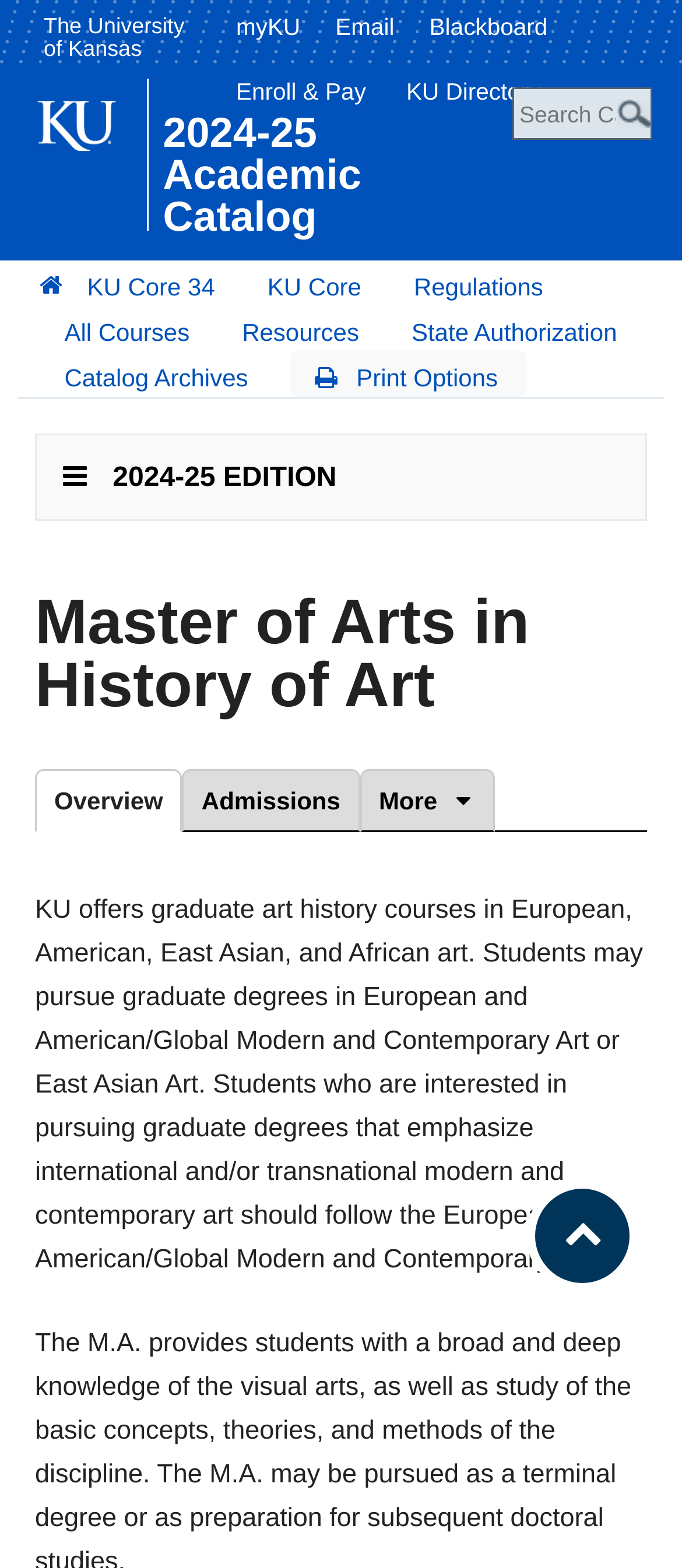Describe the entire webpage, focusing on both content and design.

The webpage is about the Master of Arts in History of Art program at the University of Kansas, as indicated by the title "Master of Arts in History of Art | The University of Kansas Academic Catalog". 

At the top left corner, there is a link to "The University of Kansas" and an image of the university's logo. Next to it, there is a navigation menu labeled "Quick" with links to various university resources such as "myKU", "Email", "Blackboard", "Enroll & Pay", and "KU Directory". 

Below the navigation menu, there is a heading that reads "2024-25 Academic Catalog" with a link to the catalog. On the right side of the heading, there is a search box with a label "Search catalog" and a submit button. 

Further down, there is a secondary navigation menu with links to various academic resources such as "KU Core 34", "KU Core", "Regulations", "All Courses", "Resources", "State Authorization", and "Catalog Archives". There is also a button labeled "Print Options". 

The main content of the page is divided into tabs, with the "Overview" tab currently selected. The content of the "Overview" tab describes the Master of Arts in History of Art program, stating that KU offers graduate art history courses in various areas and that students can pursue graduate degrees in specific tracks. 

At the bottom right corner of the page, there is a link to "Back to top" with an arrow icon.